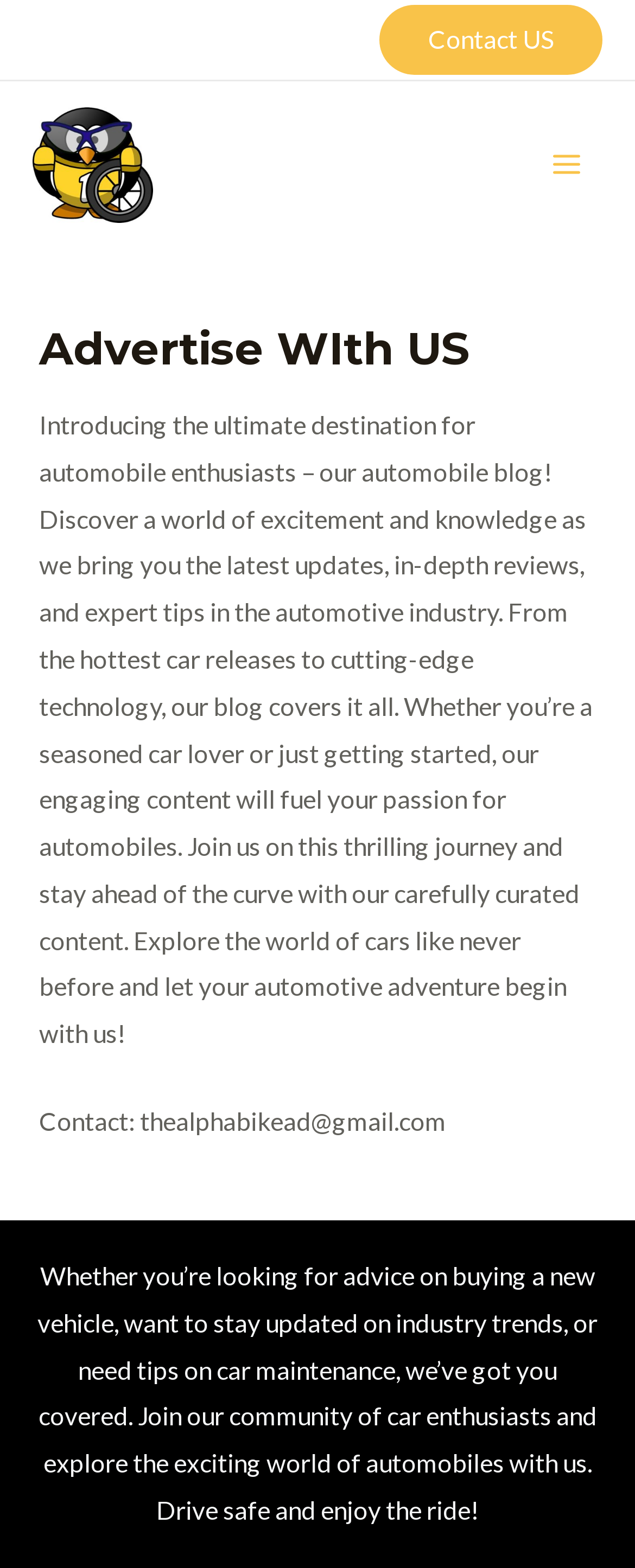Determine the bounding box coordinates of the UI element described below. Use the format (top-left x, top-left y, bottom-right x, bottom-right y) with floating point numbers between 0 and 1: Contact US

[0.597, 0.003, 0.949, 0.048]